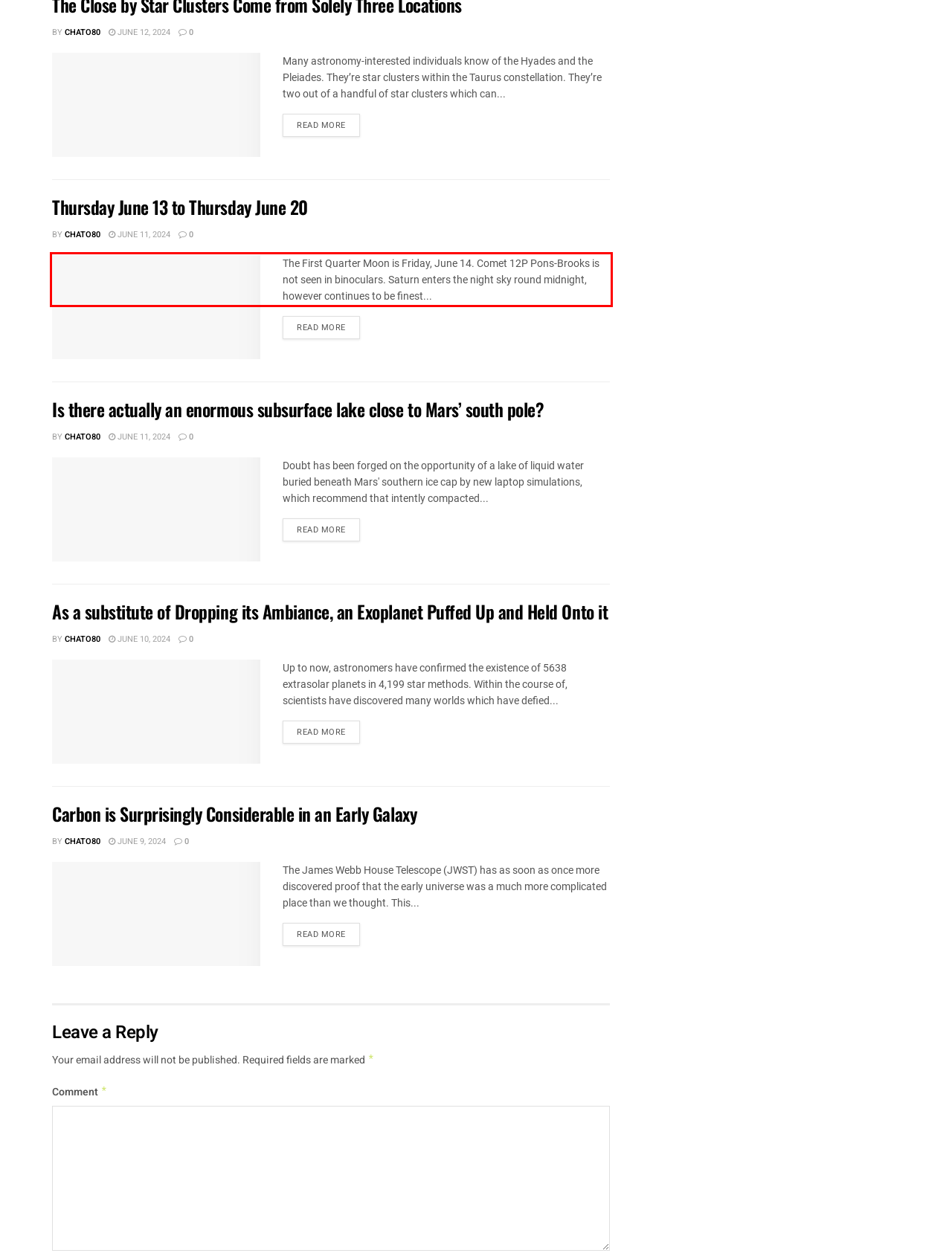Within the provided webpage screenshot, find the red rectangle bounding box and perform OCR to obtain the text content.

The First Quarter Moon is Friday, June 14. Comet 12P Pons-Brooks is not seen in binoculars. Saturn enters the night sky round midnight, however continues to be finest...